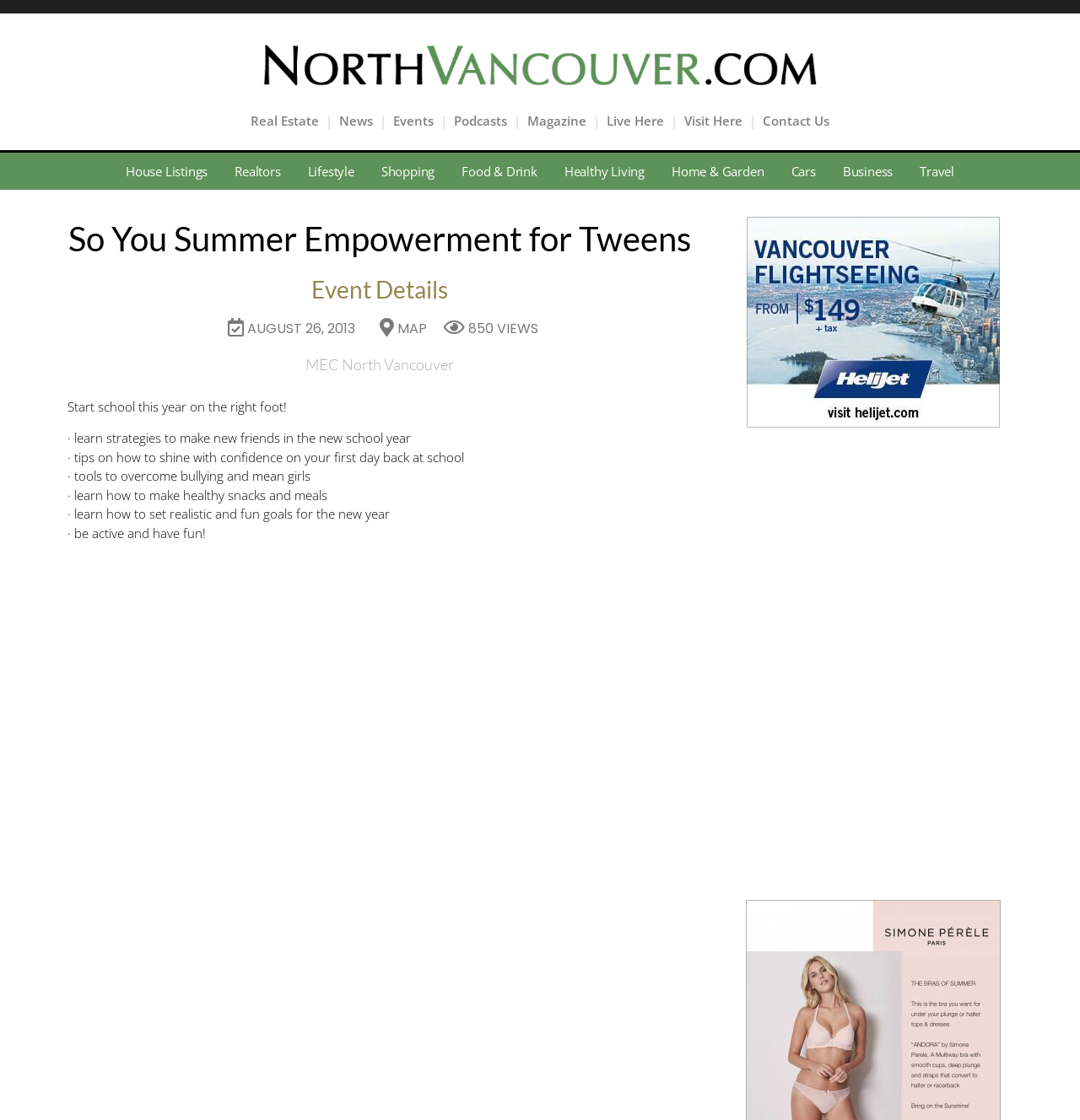Based on the image, provide a detailed and complete answer to the question: 
What is the event name?

The event name can be found in the heading element with the text 'So You Summer Empowerment for Tweens' which is located at the top of the webpage.